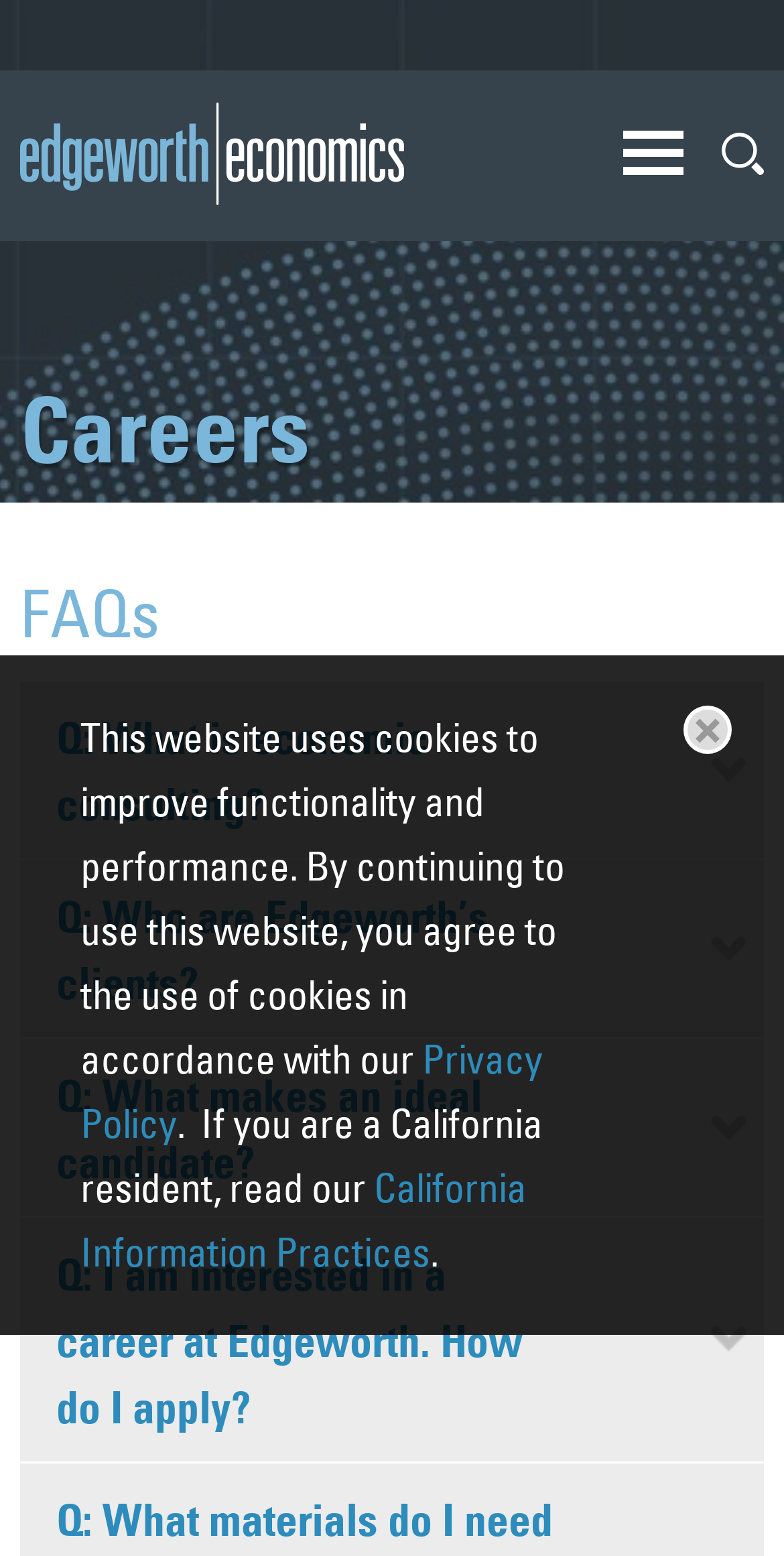Predict the bounding box coordinates for the UI element described as: "Main Menu". The coordinates should be four float numbers between 0 and 1, presented as [left, top, right, bottom].

[0.795, 0.084, 0.872, 0.112]